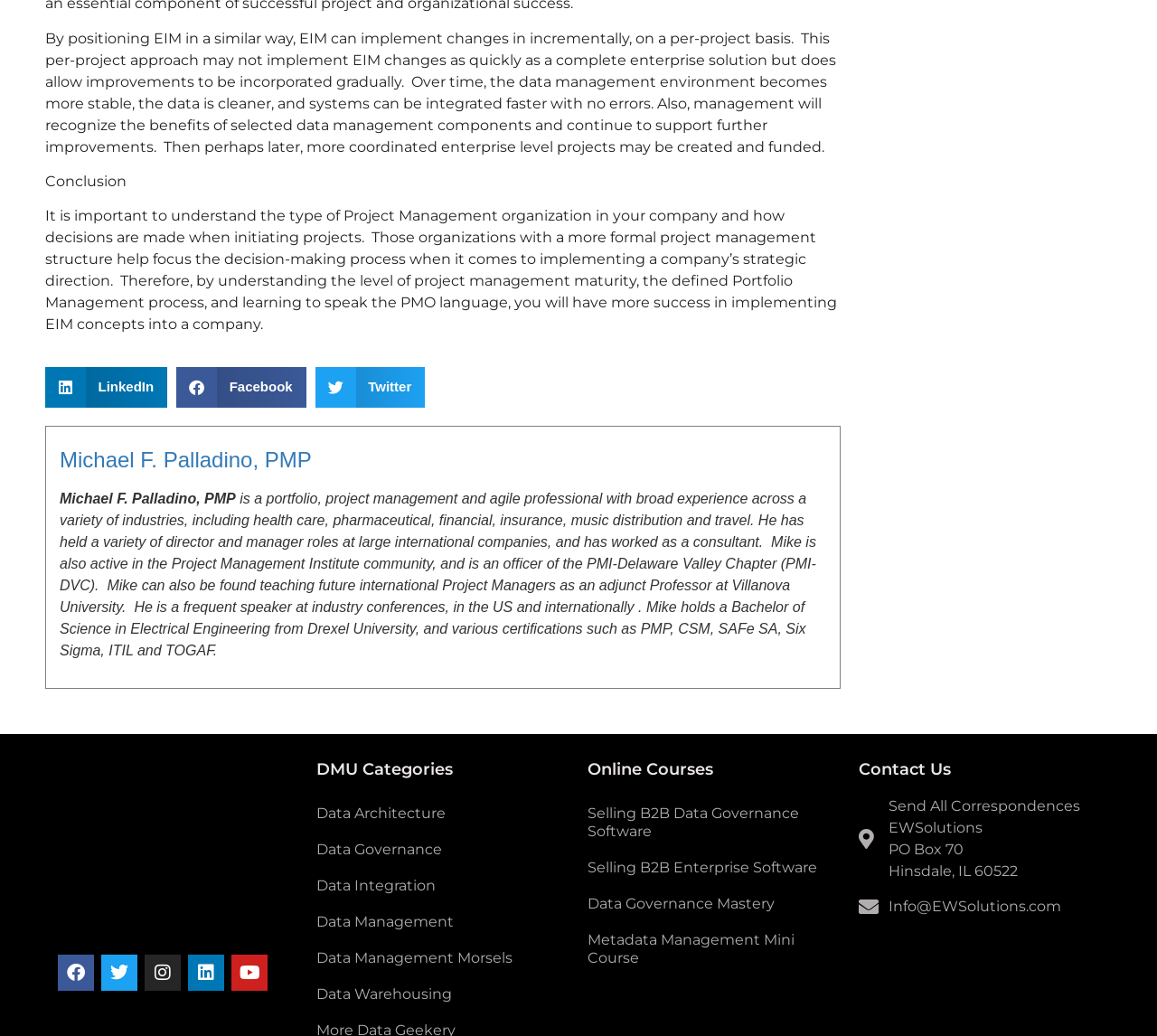Specify the bounding box coordinates of the area to click in order to execute this command: 'Search all of tank'. The coordinates should consist of four float numbers ranging from 0 to 1, and should be formatted as [left, top, right, bottom].

None